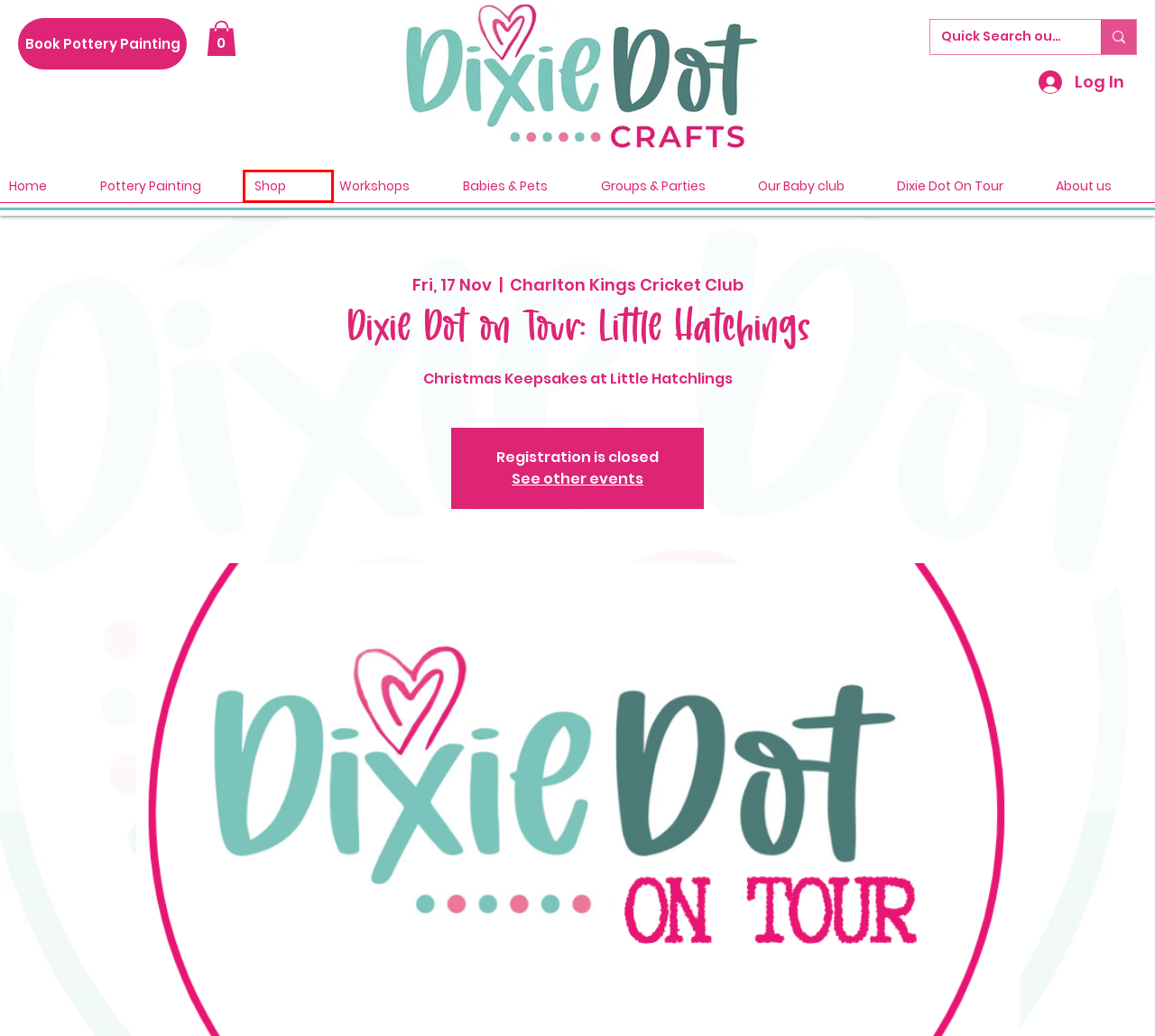Given a webpage screenshot with a red bounding box around a UI element, choose the webpage description that best matches the new webpage after clicking the element within the bounding box. Here are the candidates:
A. Workshops | Dixie Dot Crafts
B. Family Craft and Ceramic Pottery Painting Studio | Dixie Dot Crafts | Quedgeley
C. Shop | Dixie Dot Crafts
D. About us | Dixie Dot Crafts
E. Our Baby club | Dixie Dot Crafts
F. Babies & Pets | Dixie Dot Crafts
G. Pottery Painting | Dixie Dot Crafts
H. Dixie Dot On Tour | Dixie Dot Crafts

C